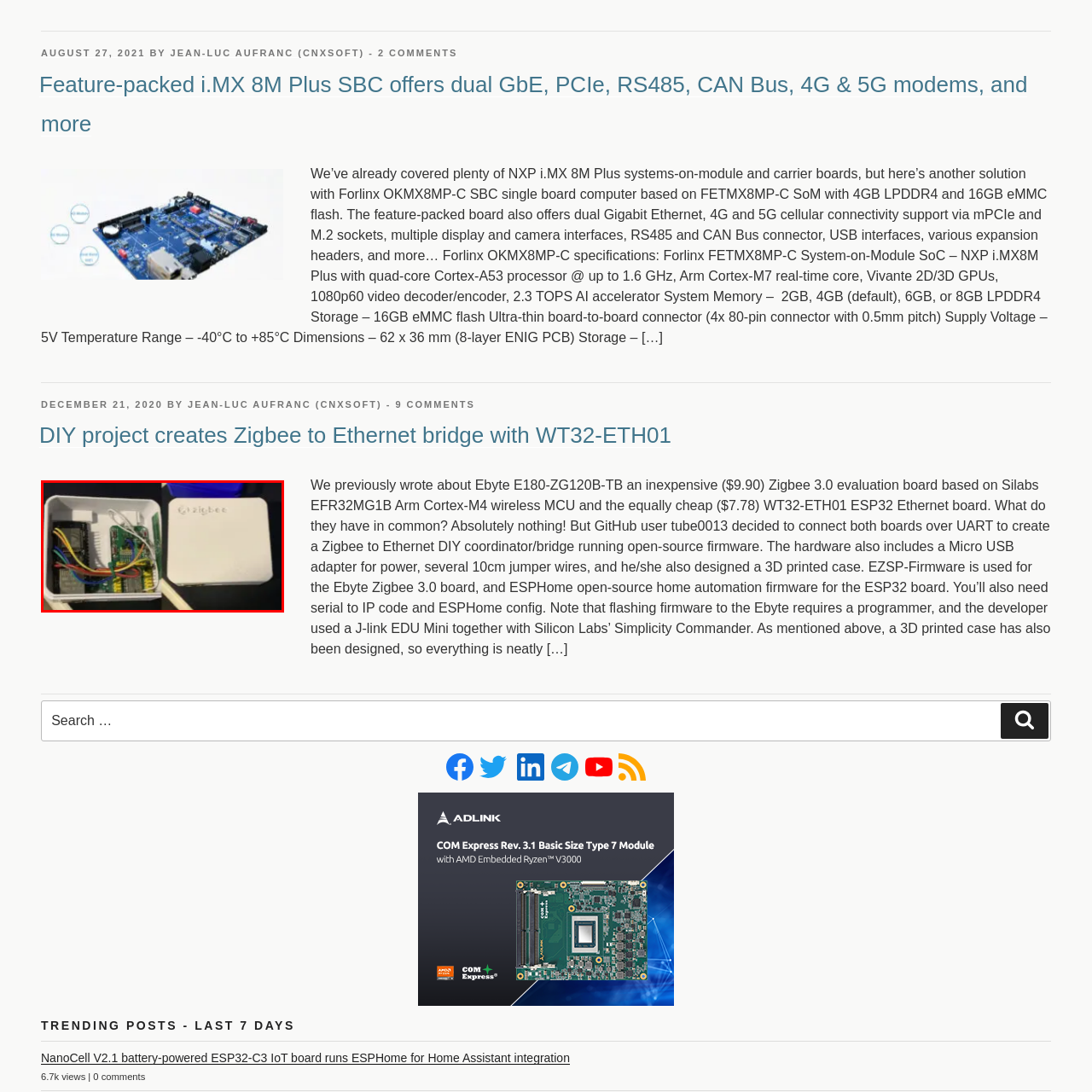Analyze the content inside the red box, What is the color of the enclosure? Provide a short answer using a single word or phrase.

white